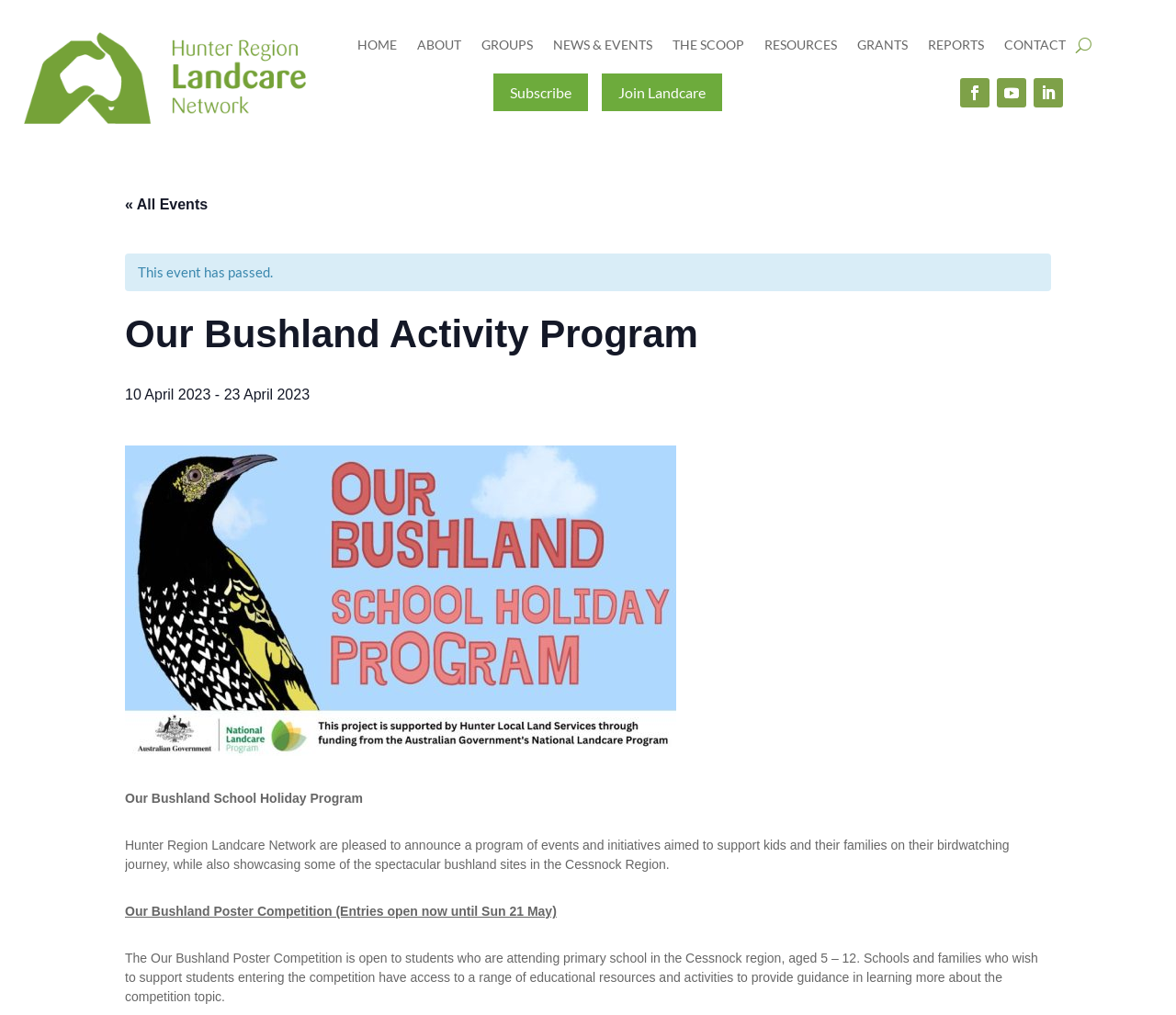Please determine the bounding box of the UI element that matches this description: parent_node: HOME. The coordinates should be given as (top-left x, top-left y, bottom-right x, bottom-right y), with all values between 0 and 1.

[0.915, 0.031, 0.928, 0.058]